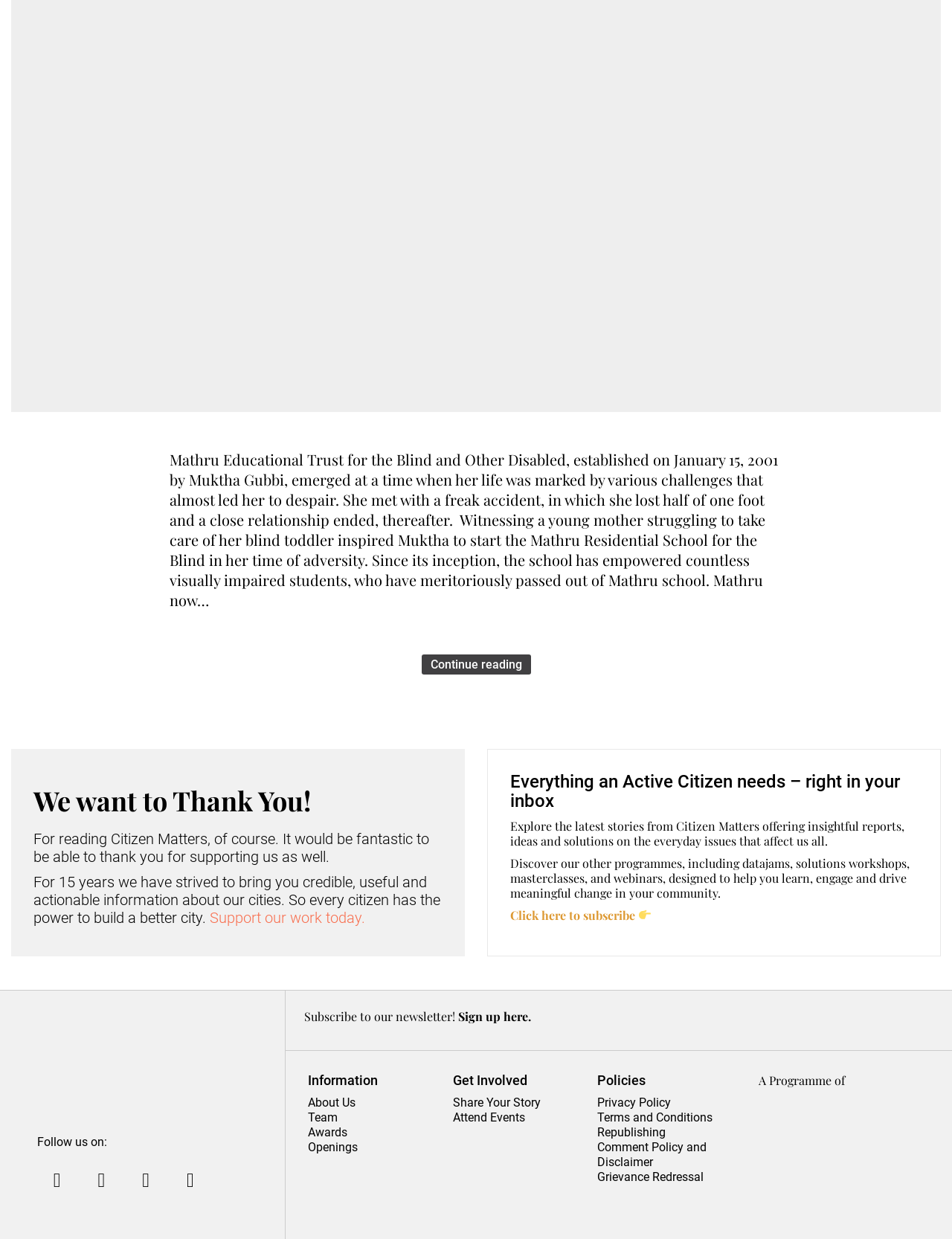Specify the bounding box coordinates of the area to click in order to execute this command: 'Click to continue reading'. The coordinates should consist of four float numbers ranging from 0 to 1, and should be formatted as [left, top, right, bottom].

[0.443, 0.528, 0.557, 0.544]